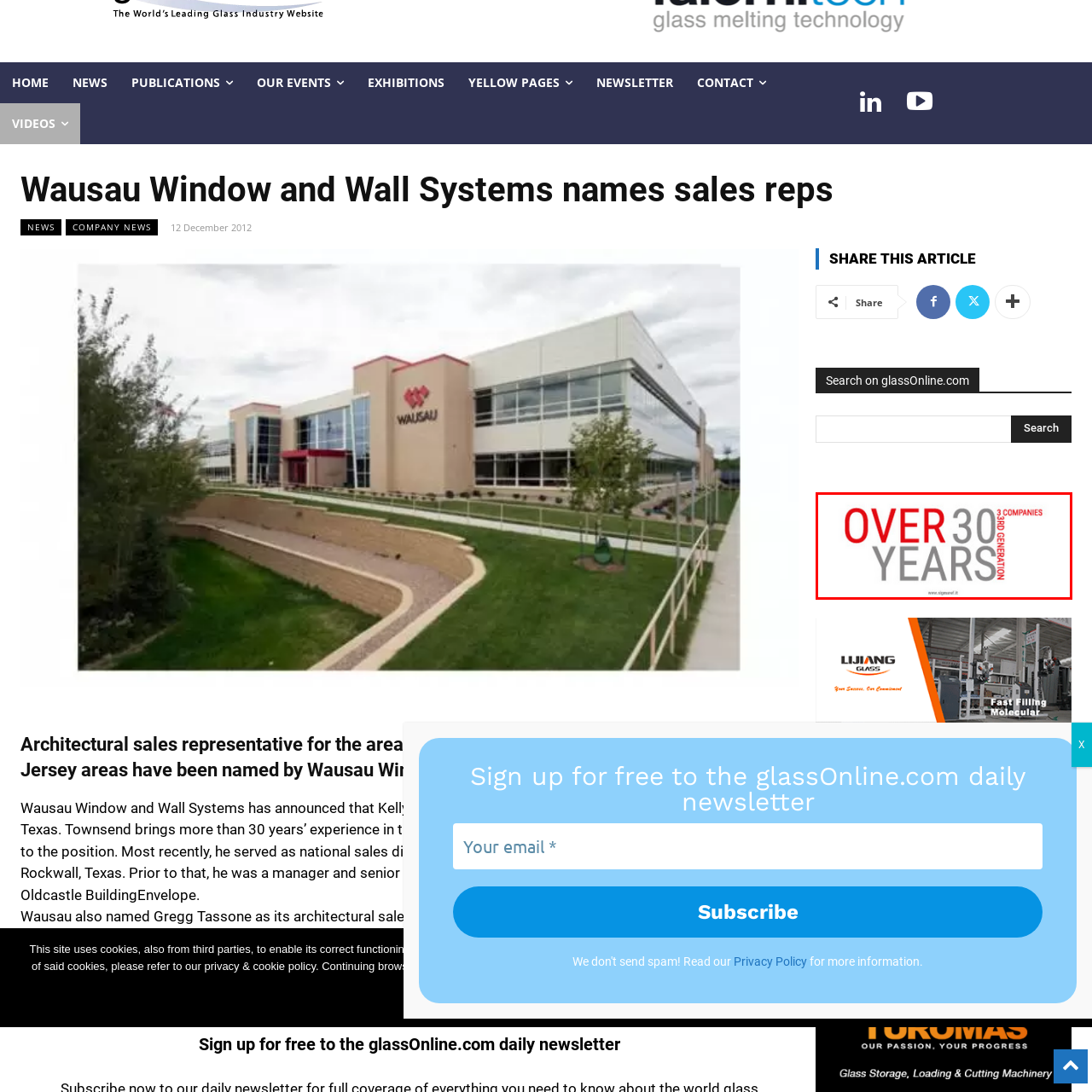Detail the scene within the red-bordered box in the image, including all relevant features and actions.

The image prominently features the phrase "OVER 30 YEARS" in bold red letters, emphasizing longevity and experience. Below this, in a lighter gray font, are the words "3 COMPANIES" and "3RD GENERATION," suggesting a family business that has successfully lasted through multiple generations and likely encompasses a diverse range of services or products. The layout combines impactful typography with a clean design, drawing attention to the impressive history and reliability of the business. At the bottom right, the website address "www.sigmaund.it" indicates a digital presence, inviting viewers to learn more about the company and its offerings.